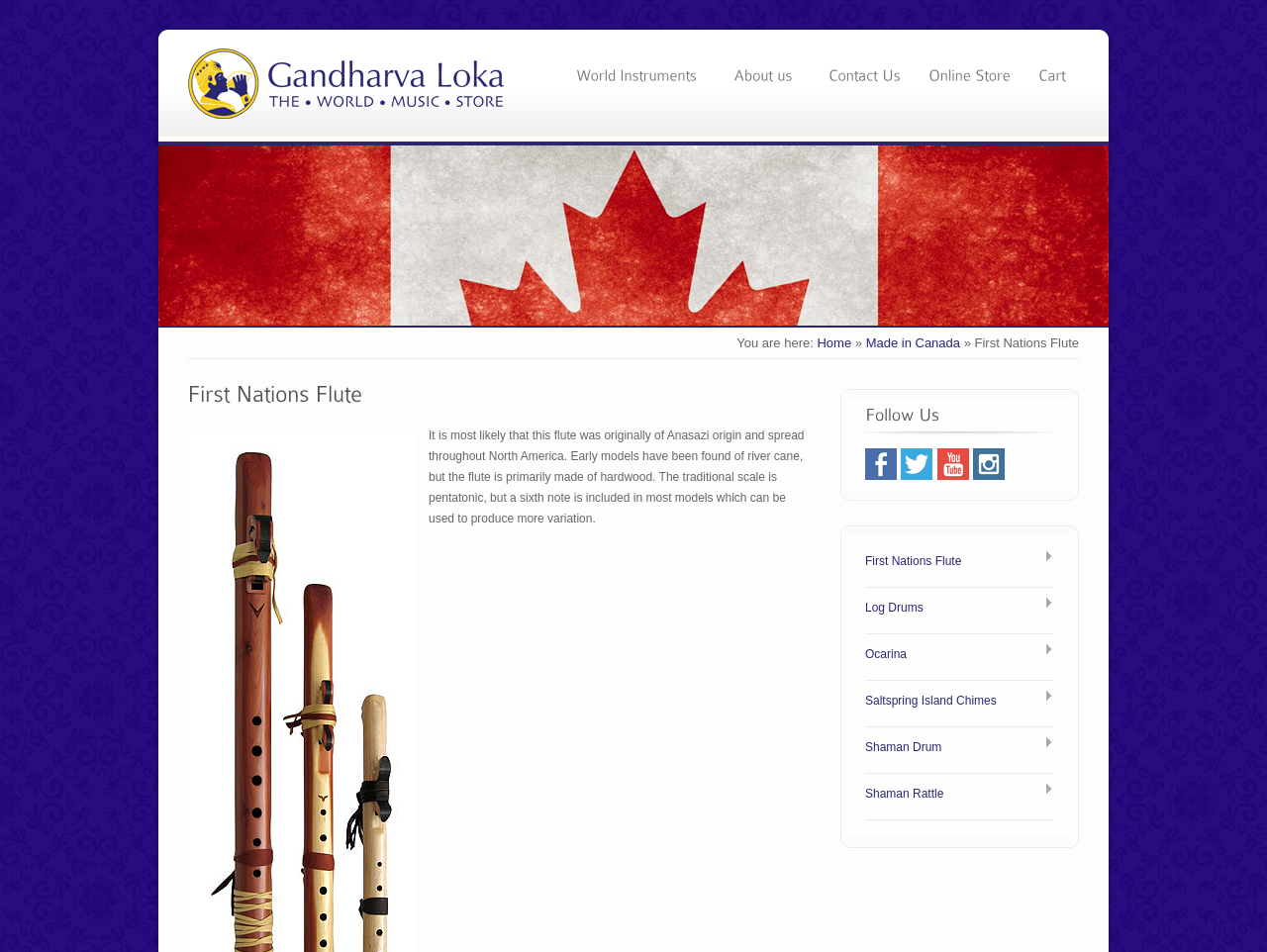Please find the bounding box for the following UI element description. Provide the coordinates in (top-left x, top-left y, bottom-right x, bottom-right y) format, with values between 0 and 1: Home

[0.645, 0.352, 0.672, 0.368]